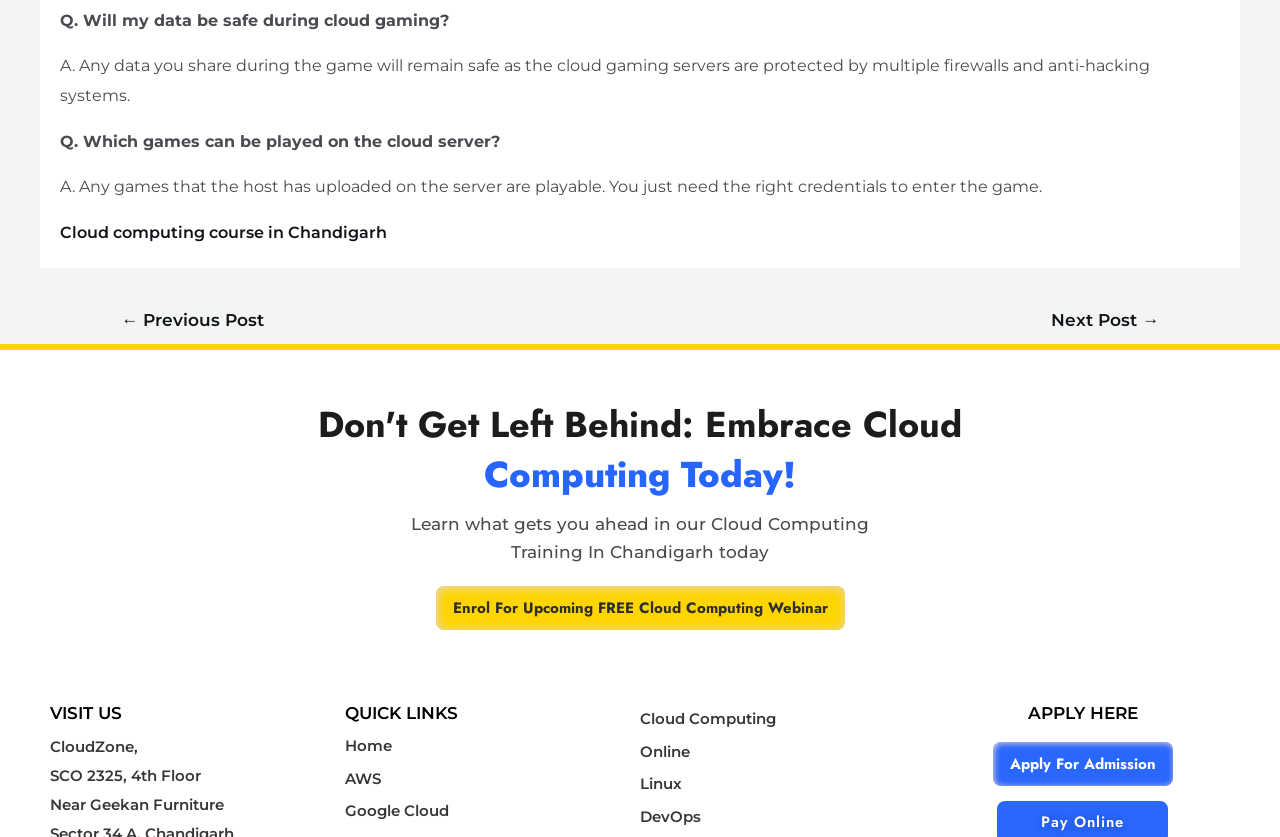What is the topic of the Q&A section?
Utilize the information in the image to give a detailed answer to the question.

The Q&A section is about cloud gaming, as indicated by the questions and answers provided, such as 'Will my data be safe during cloud gaming?' and 'Which games can be played on the cloud server?'.